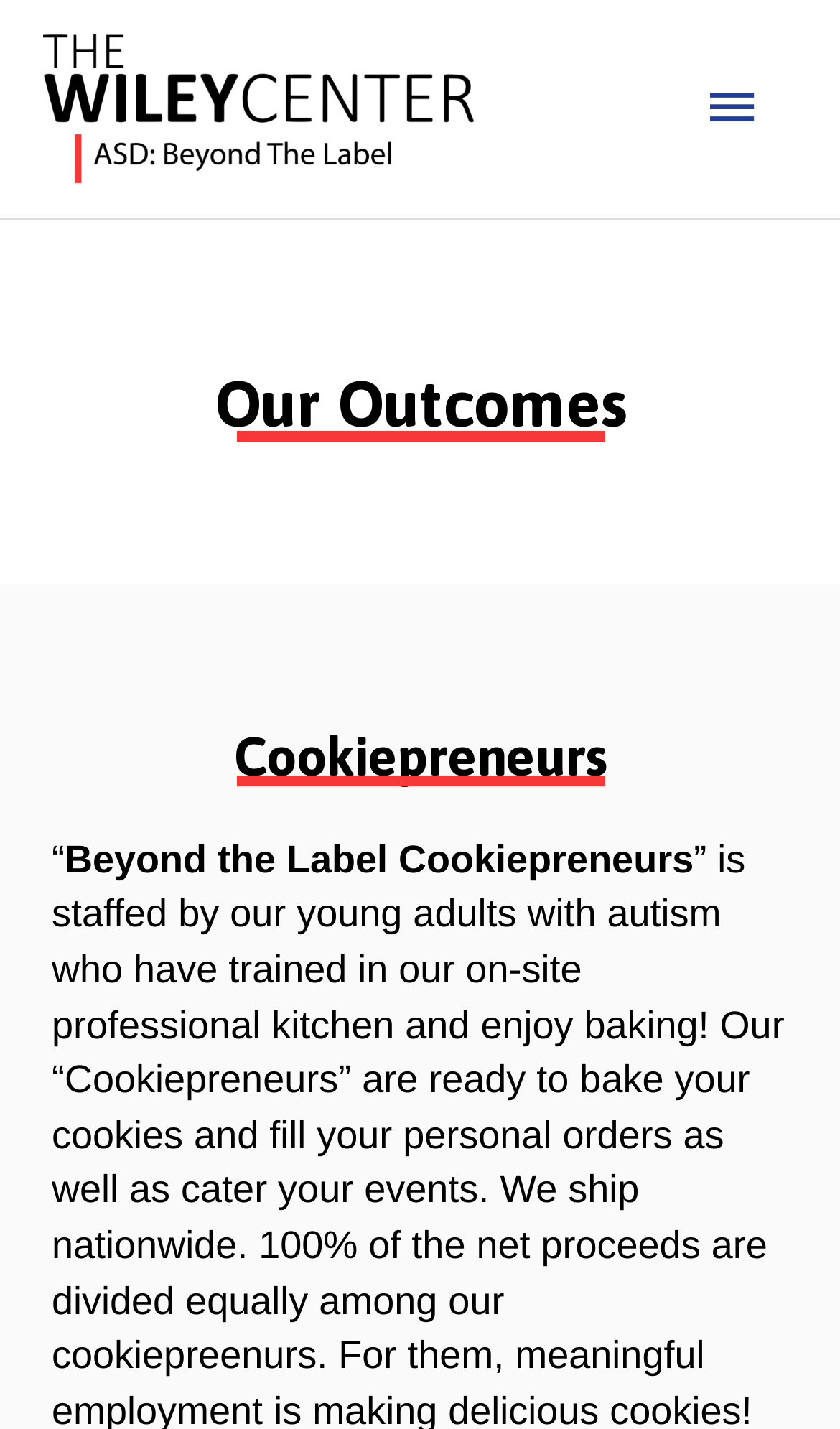Produce a meticulous description of the webpage.

The webpage appears to be about "Beyond the Label Cookiepreneurs" and its connection to "The Wiley Center". At the top left of the page, there is a link and an image, both labeled as "The Wiley Center". 

Below this, there is a main menu button on the top right, which is currently not expanded. When expanded, it controls the primary menu. 

Underneath the main menu button, there are three headings. The first heading, "Our Outcomes", is located at the top. The second heading, "Cookiepreneurs", is positioned below the first one. 

Following the "Cookiepreneurs" heading, there is a quotation mark and then a paragraph of text that reads "Beyond the Label Cookiepreneurs". This text is positioned below the "Cookiepreneurs" heading and takes up a significant portion of the page width.